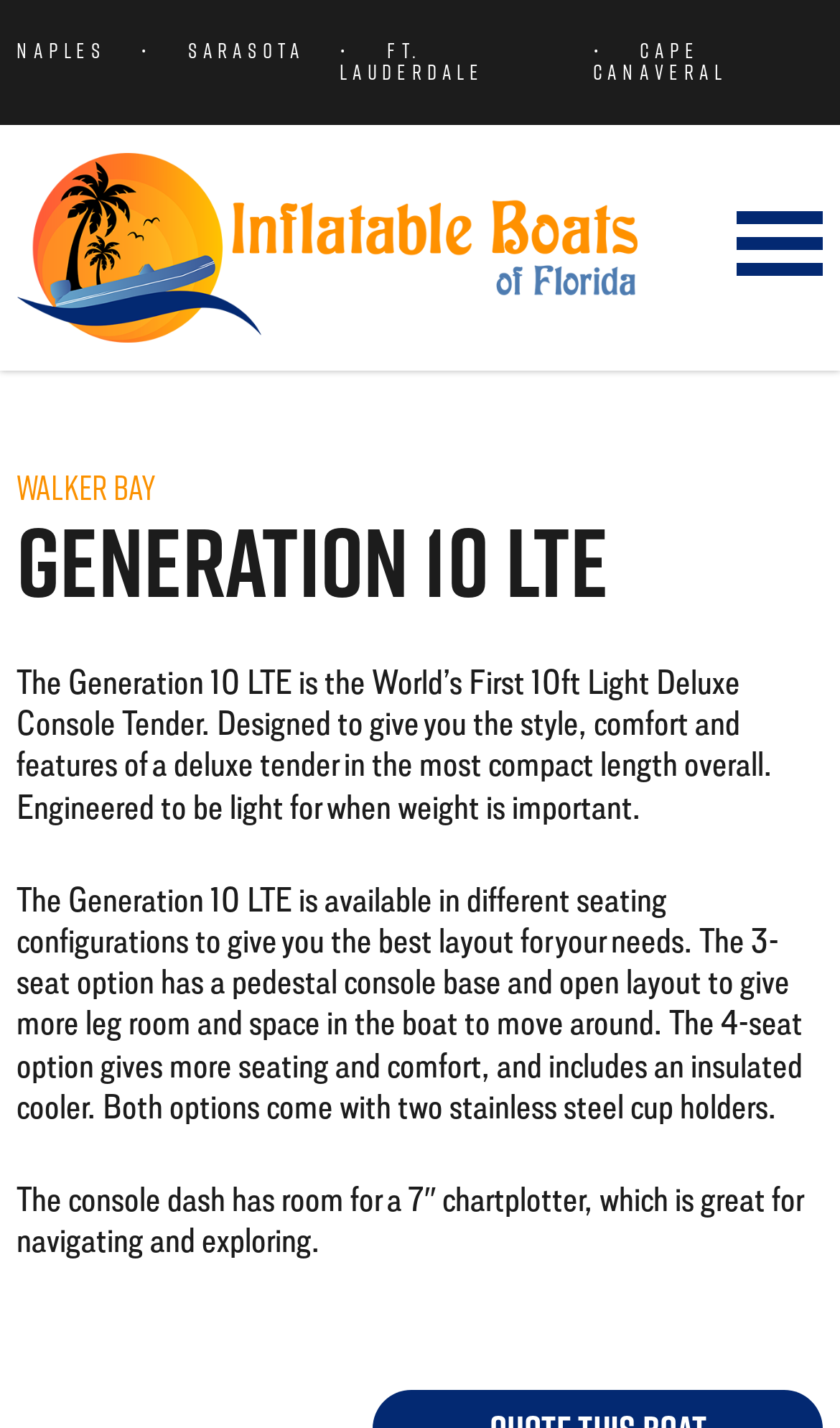Provide your answer in one word or a succinct phrase for the question: 
How many seating options are available?

2